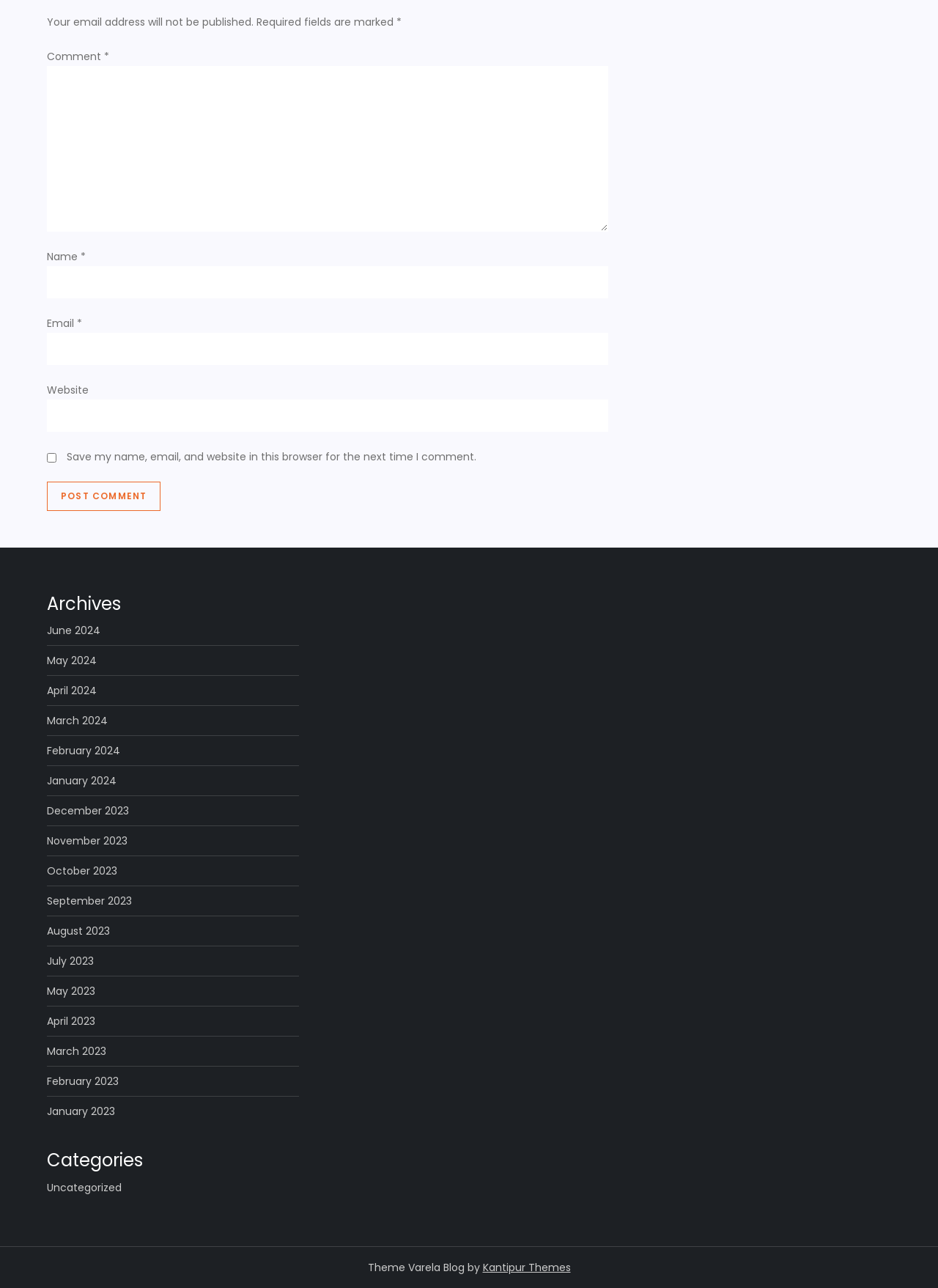Pinpoint the bounding box coordinates of the clickable area necessary to execute the following instruction: "Type your name". The coordinates should be given as four float numbers between 0 and 1, namely [left, top, right, bottom].

[0.05, 0.207, 0.649, 0.232]